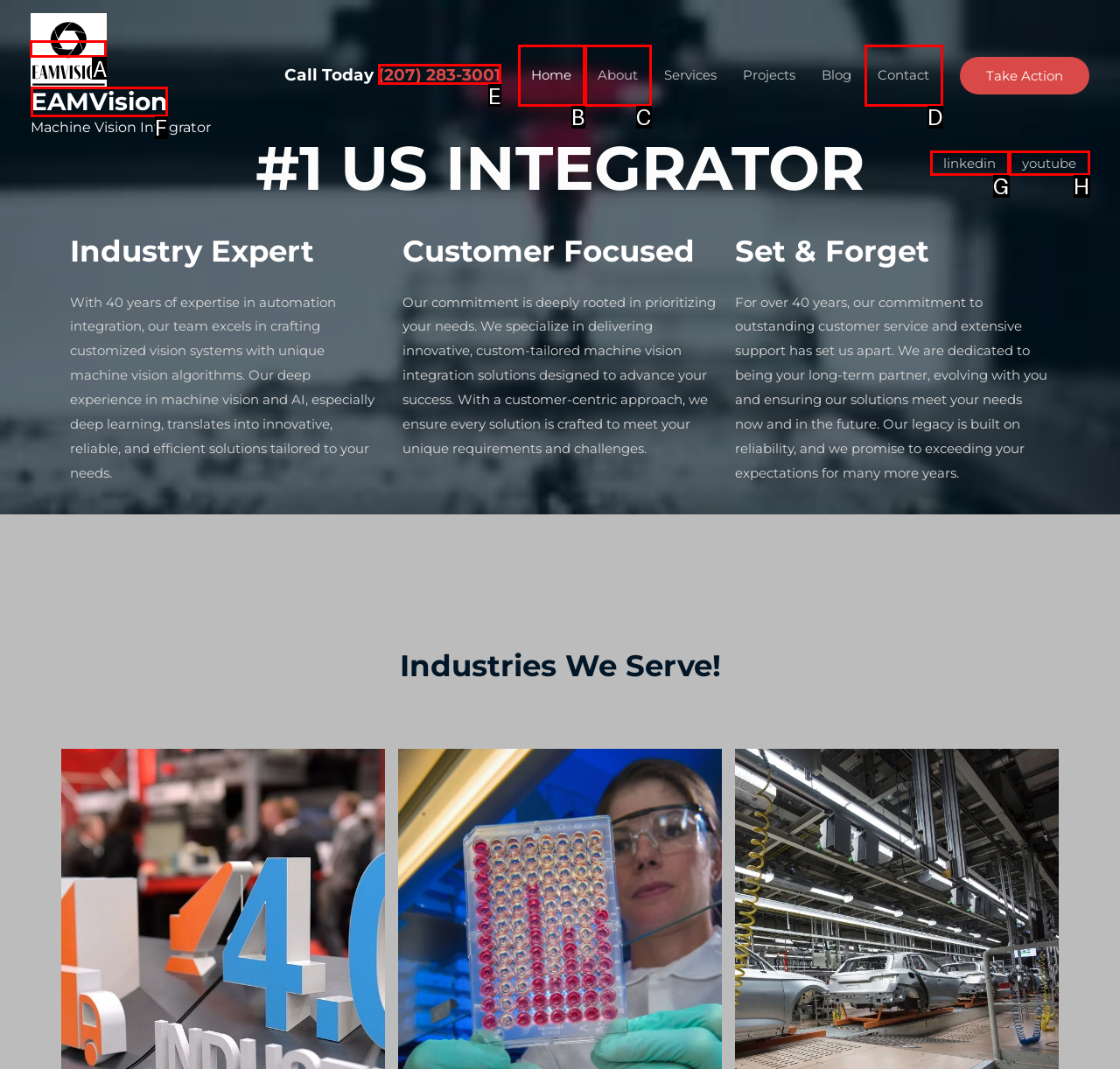To complete the task: Click the 'EAMVision' link at the top left, select the appropriate UI element to click. Respond with the letter of the correct option from the given choices.

A